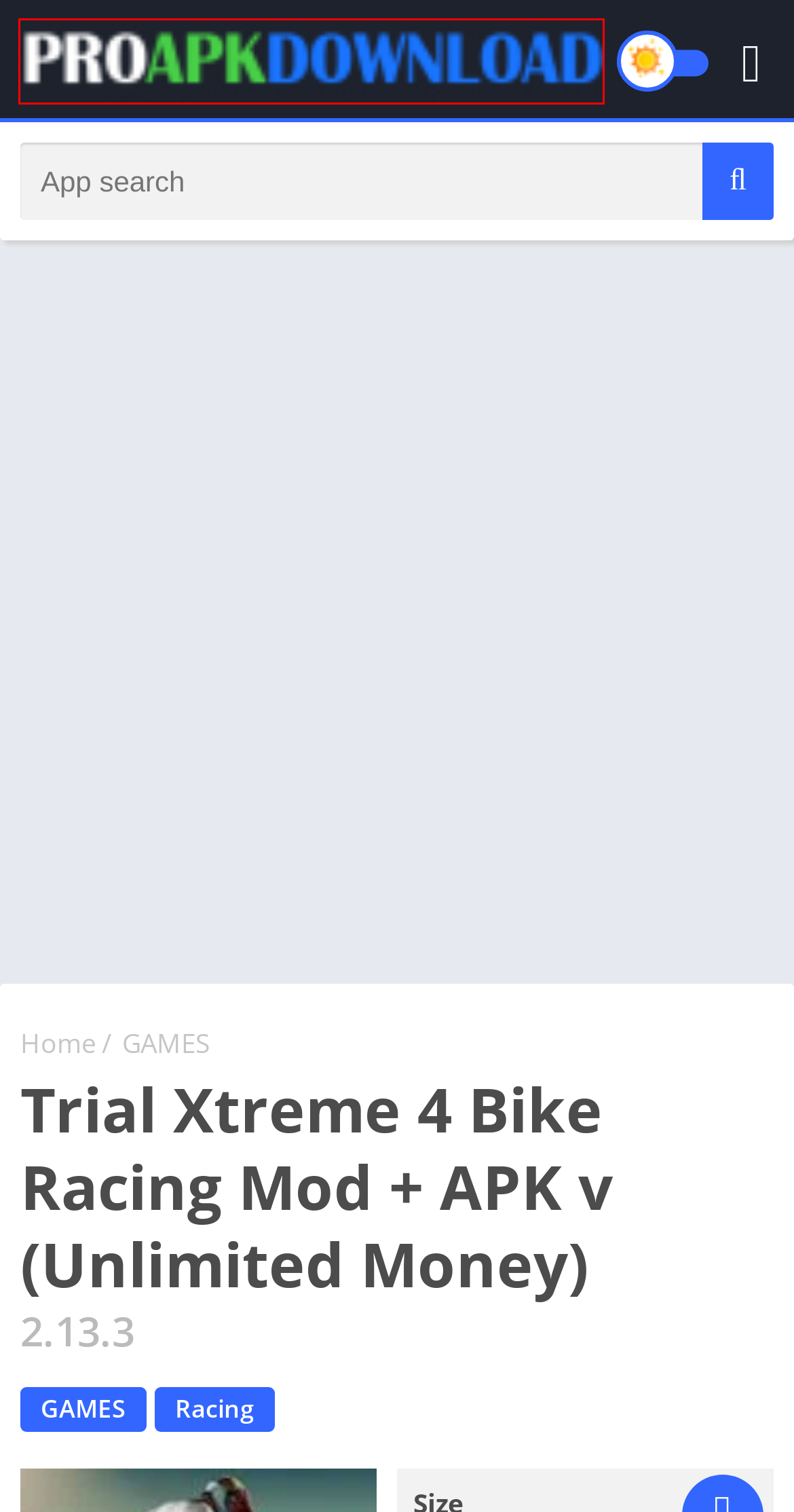Examine the screenshot of a webpage with a red bounding box around a UI element. Your task is to identify the webpage description that best corresponds to the new webpage after clicking the specified element. The given options are:
A. Racing Archives - Download Mod Games & Apps for Android
B. Contact Us - Download Mod Games & Apps for Android
C. Download Mod Games & Apps for Android - Mod Games & Apps for Android
D. Terms and Conditions
E. Tall Man Run APK + Mod v1.51 (Unlimited Money)
F. GAMES Archives - Download Mod Games & Apps for Android
G. DMCA
H. Downhill Climb Racing APK + Mod v1.0.10 (Unlimited Money)

C